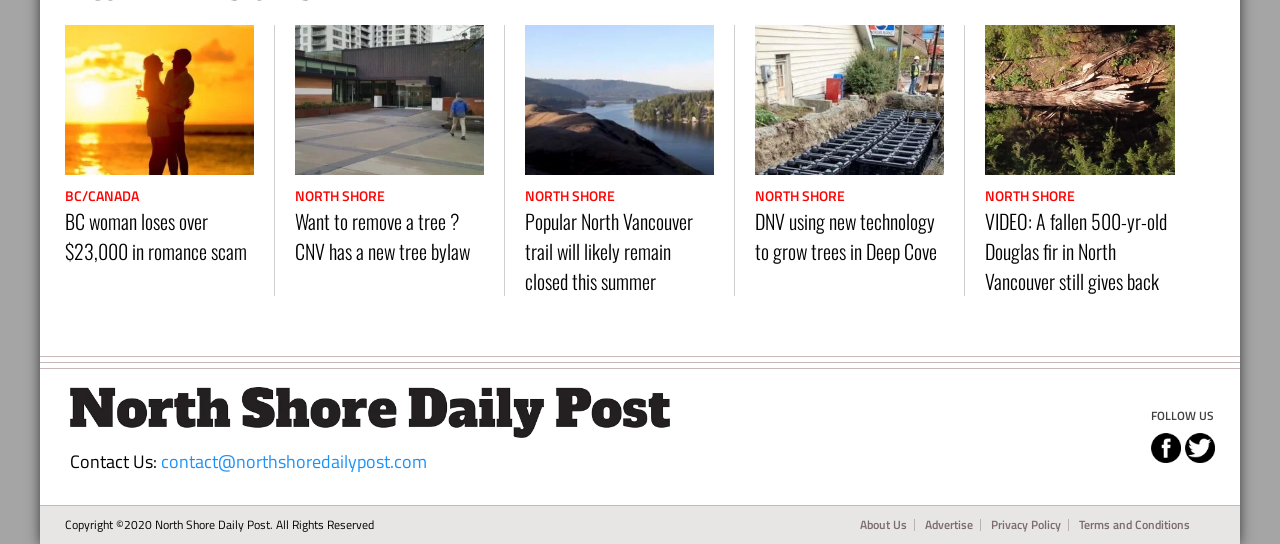Find the bounding box coordinates of the element I should click to carry out the following instruction: "Contact Us".

[0.126, 0.804, 0.334, 0.891]